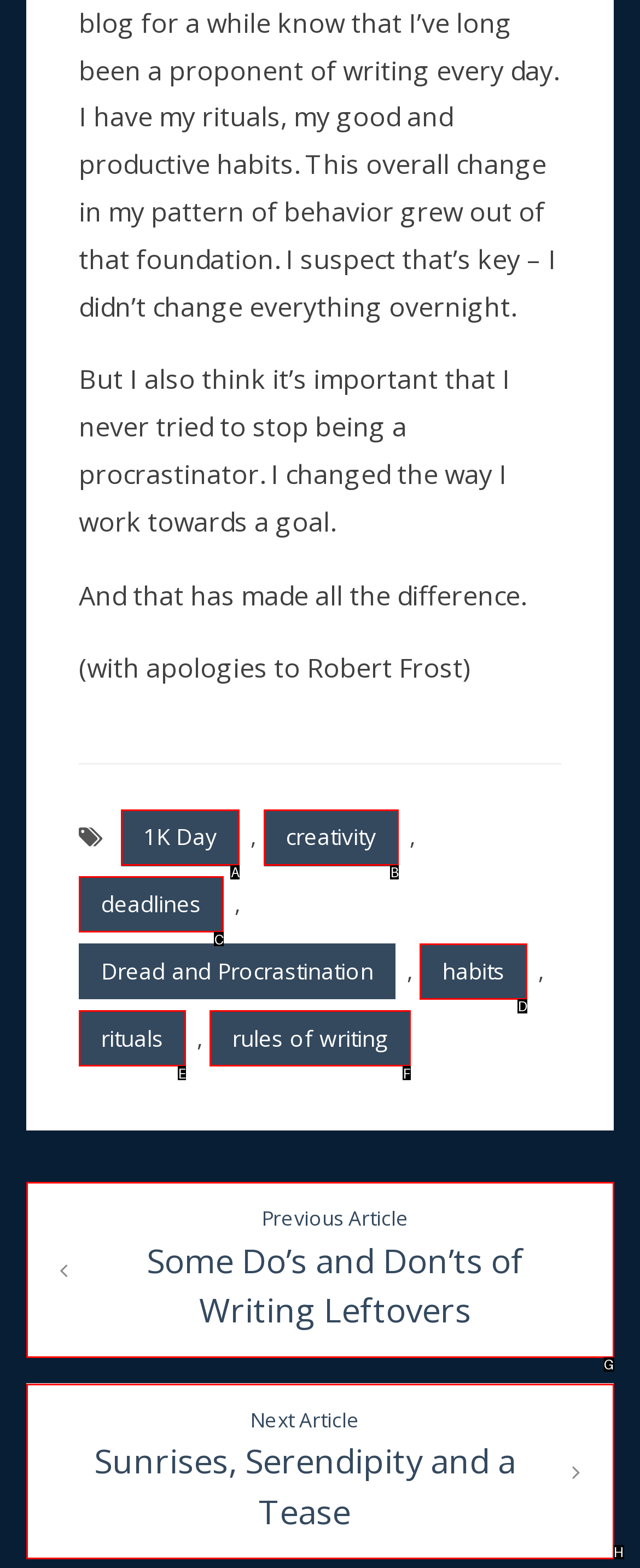From the given choices, indicate the option that best matches: 1K Day
State the letter of the chosen option directly.

A